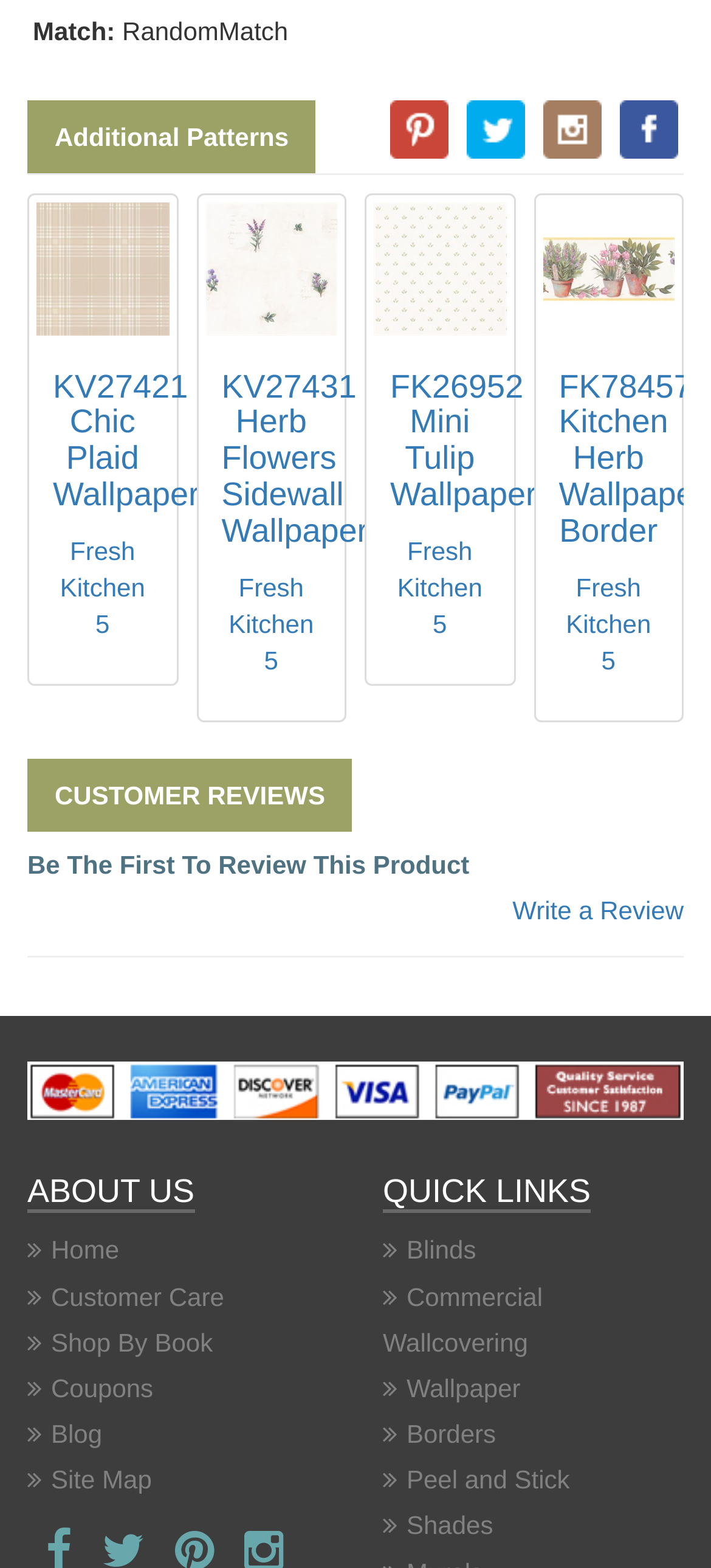Identify the bounding box coordinates of the clickable region to carry out the given instruction: "Visit the 'Blog' page".

[0.038, 0.905, 0.144, 0.924]